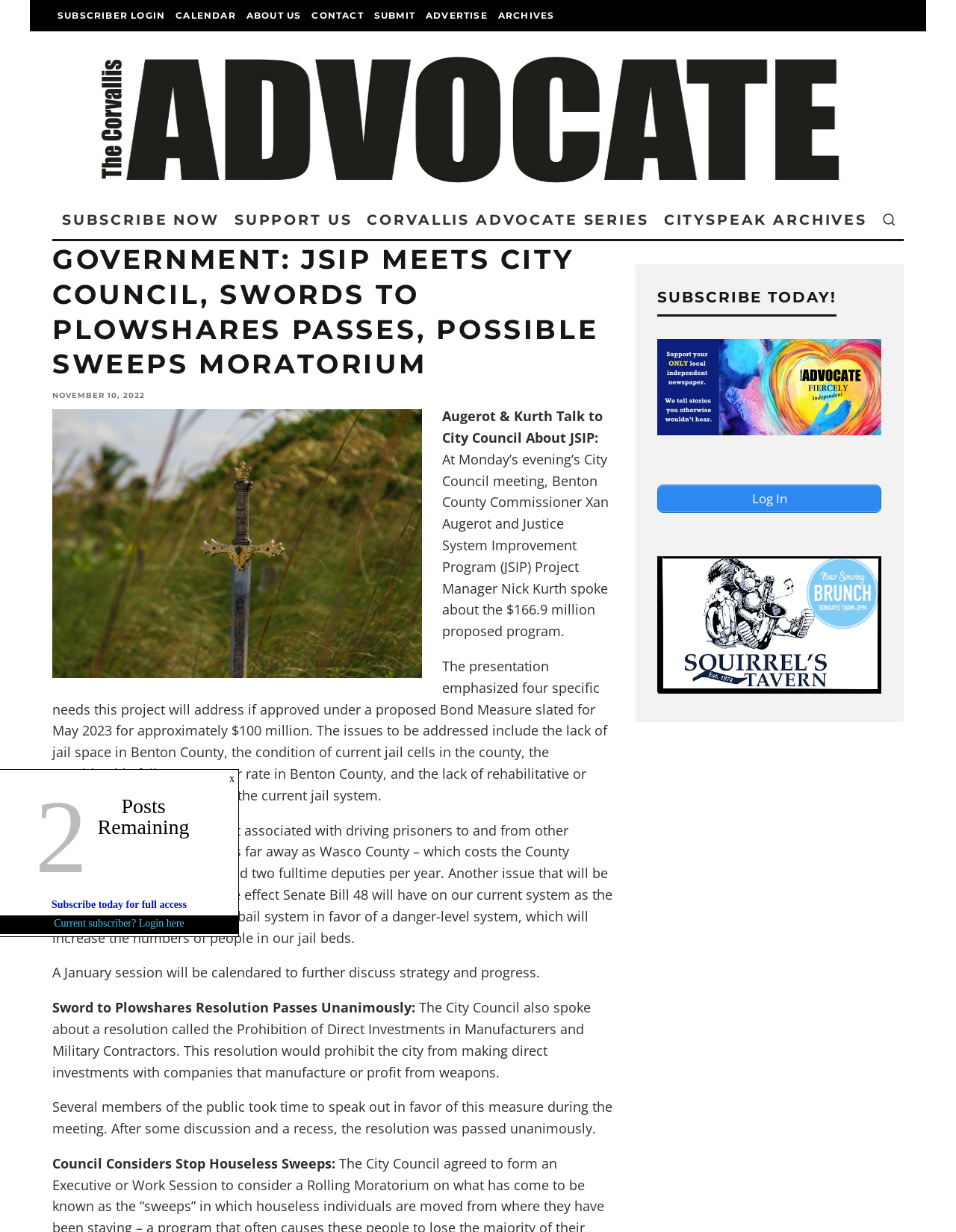Using the information in the image, give a detailed answer to the following question: What is the purpose of the January session?

The article mentions that a January session will be calendared to further discuss strategy and progress regarding the Justice System Improvement Program.